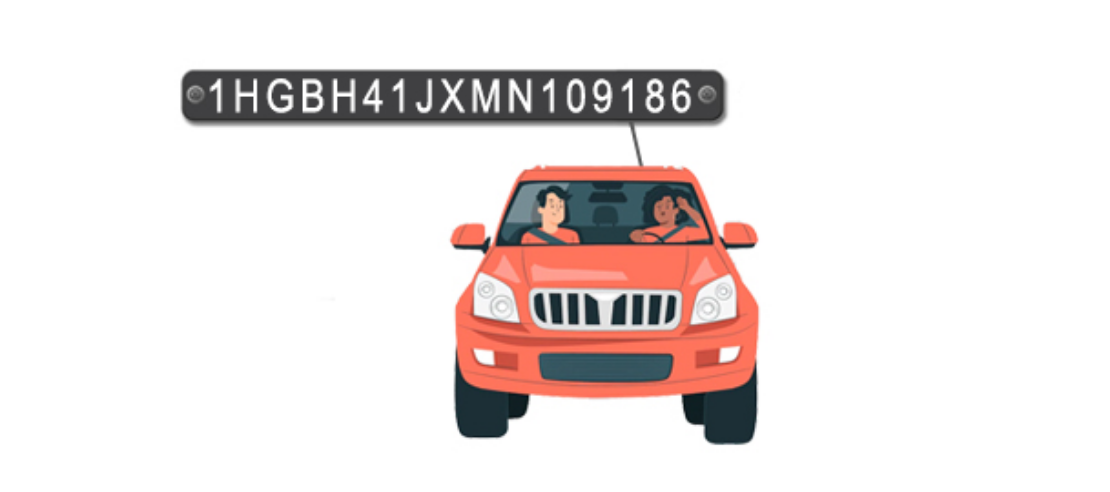Provide a brief response in the form of a single word or phrase:
What is the purpose of the Vehicle Identification Number (VIN)?

Tracking vehicle history